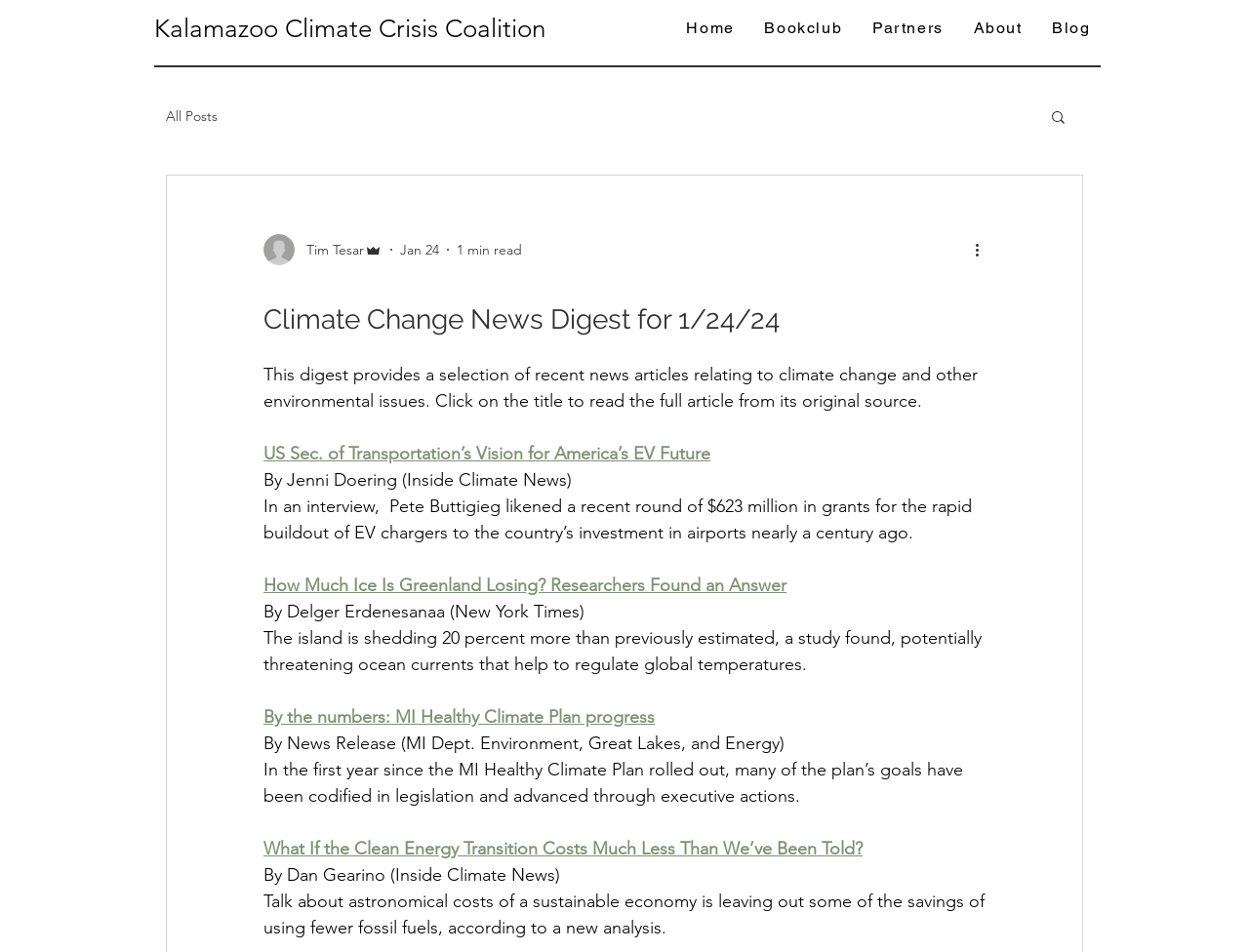Determine the bounding box coordinates for the UI element described. Format the coordinates as (top-left x, top-left y, bottom-right x, bottom-right y) and ensure all values are between 0 and 1. Element description: Bookclub

[0.602, 0.005, 0.684, 0.055]